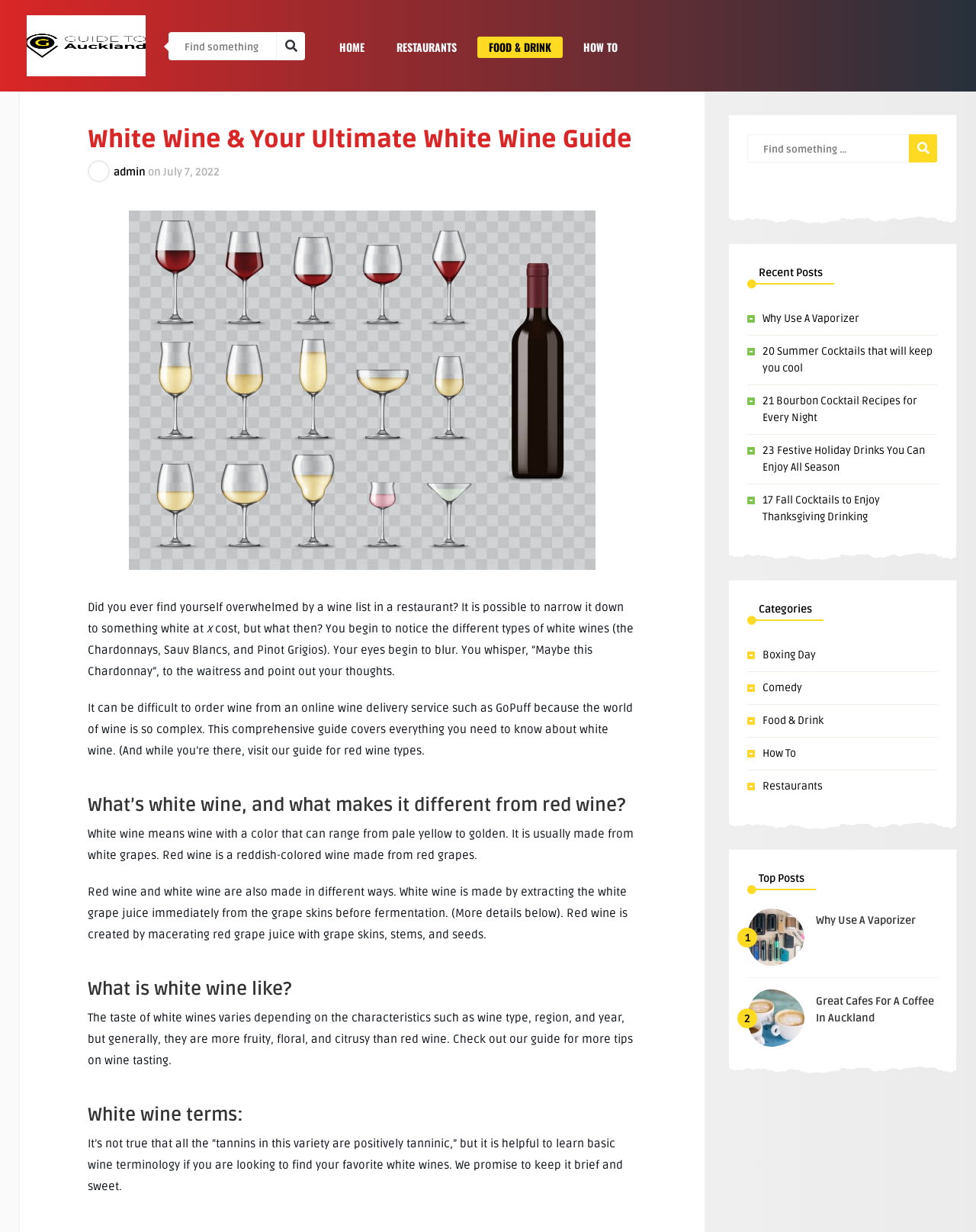Is there a search function on this webpage?
Please provide a comprehensive answer based on the details in the screenshot.

The webpage has a search function, indicated by the textbox with the placeholder text 'Find something...' and a magnifying glass icon, allowing users to search for specific content within the website.